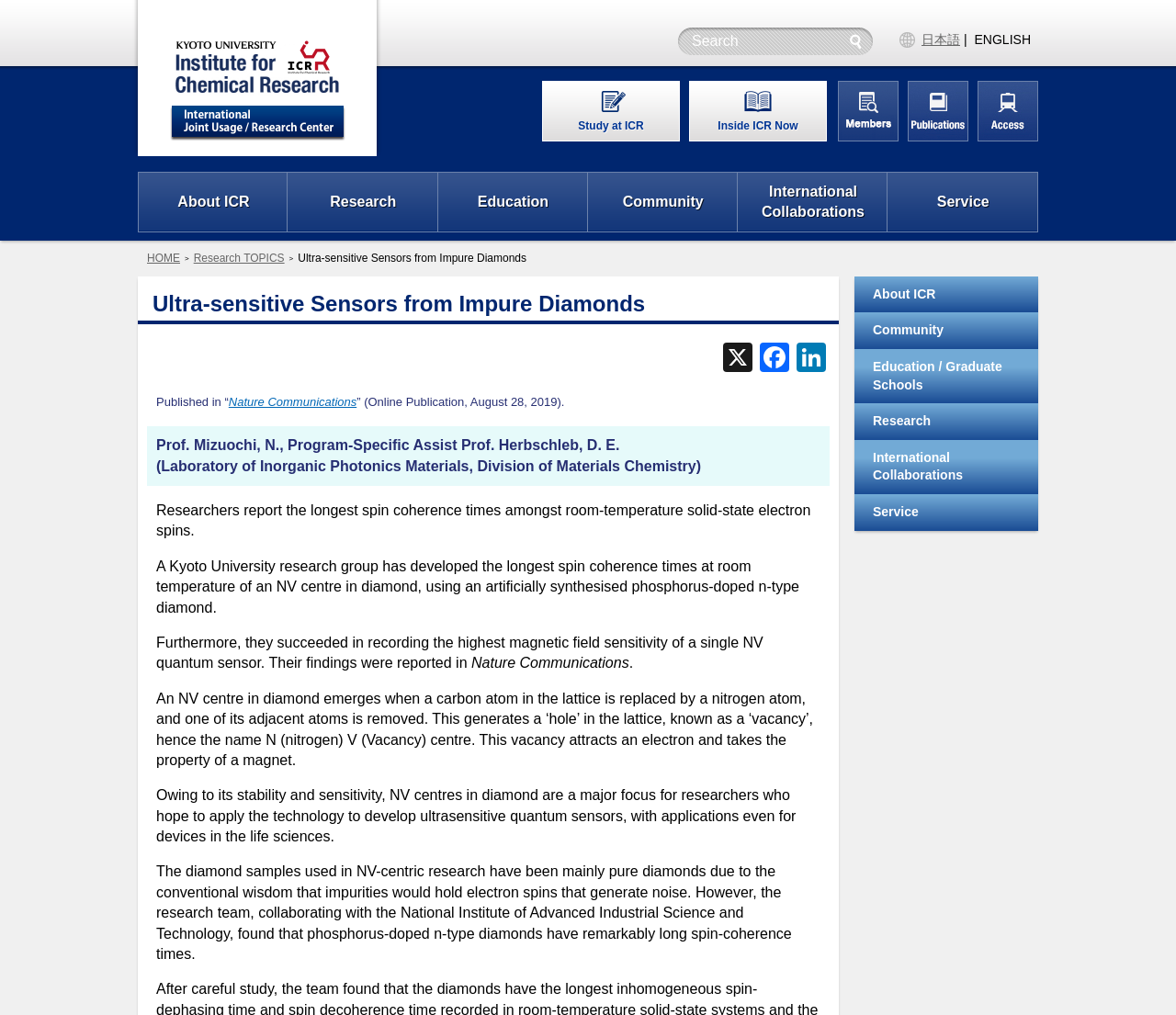Refer to the element description Education / Graduate Schools and identify the corresponding bounding box in the screenshot. Format the coordinates as (top-left x, top-left y, bottom-right x, bottom-right y) with values in the range of 0 to 1.

[0.727, 0.344, 0.883, 0.397]